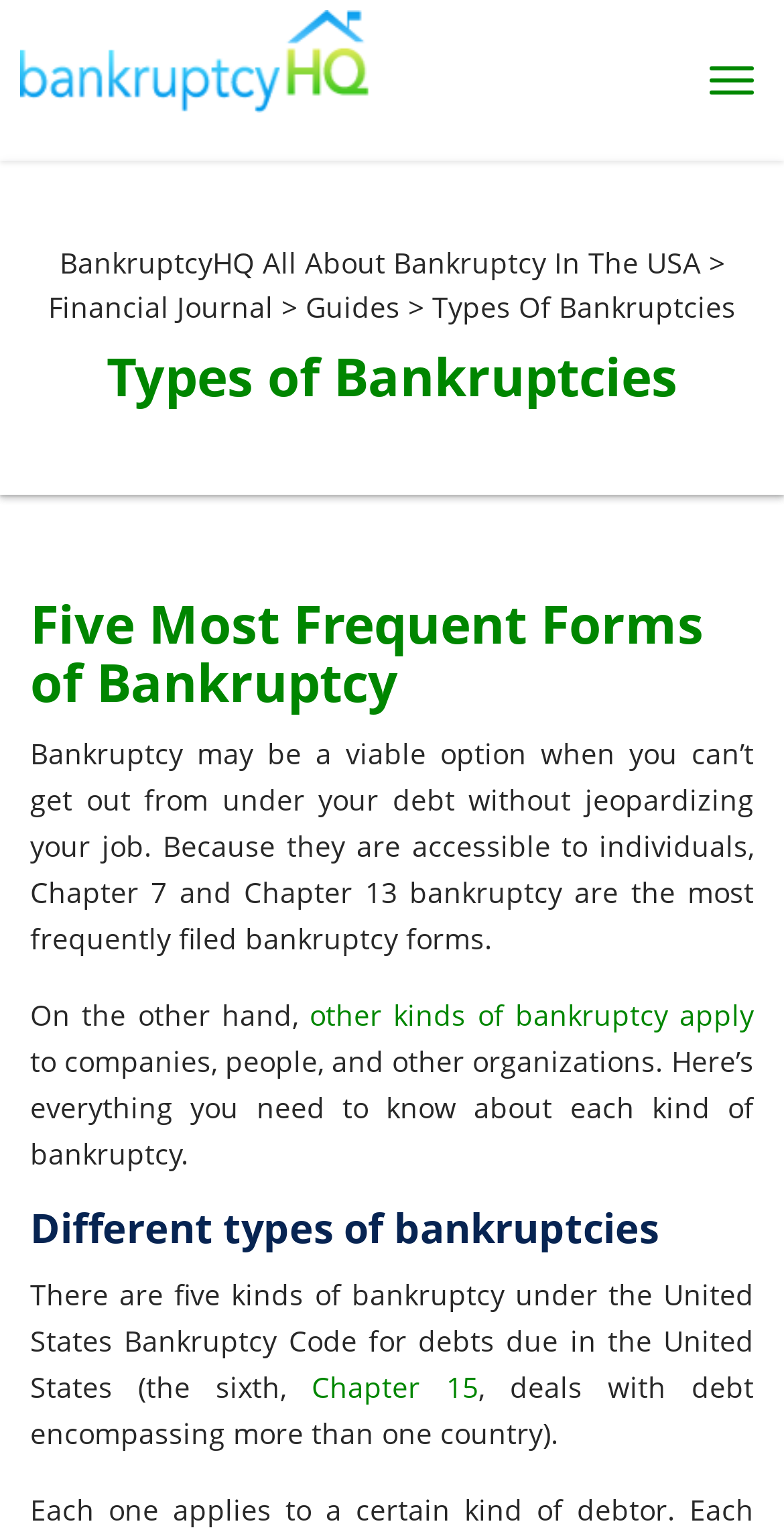What is the purpose of the webpage?
Kindly answer the question with as much detail as you can.

The webpage provides detailed information about the different types of bankruptcies, their purposes, and their applications, indicating that its primary purpose is to educate users about bankruptcies.